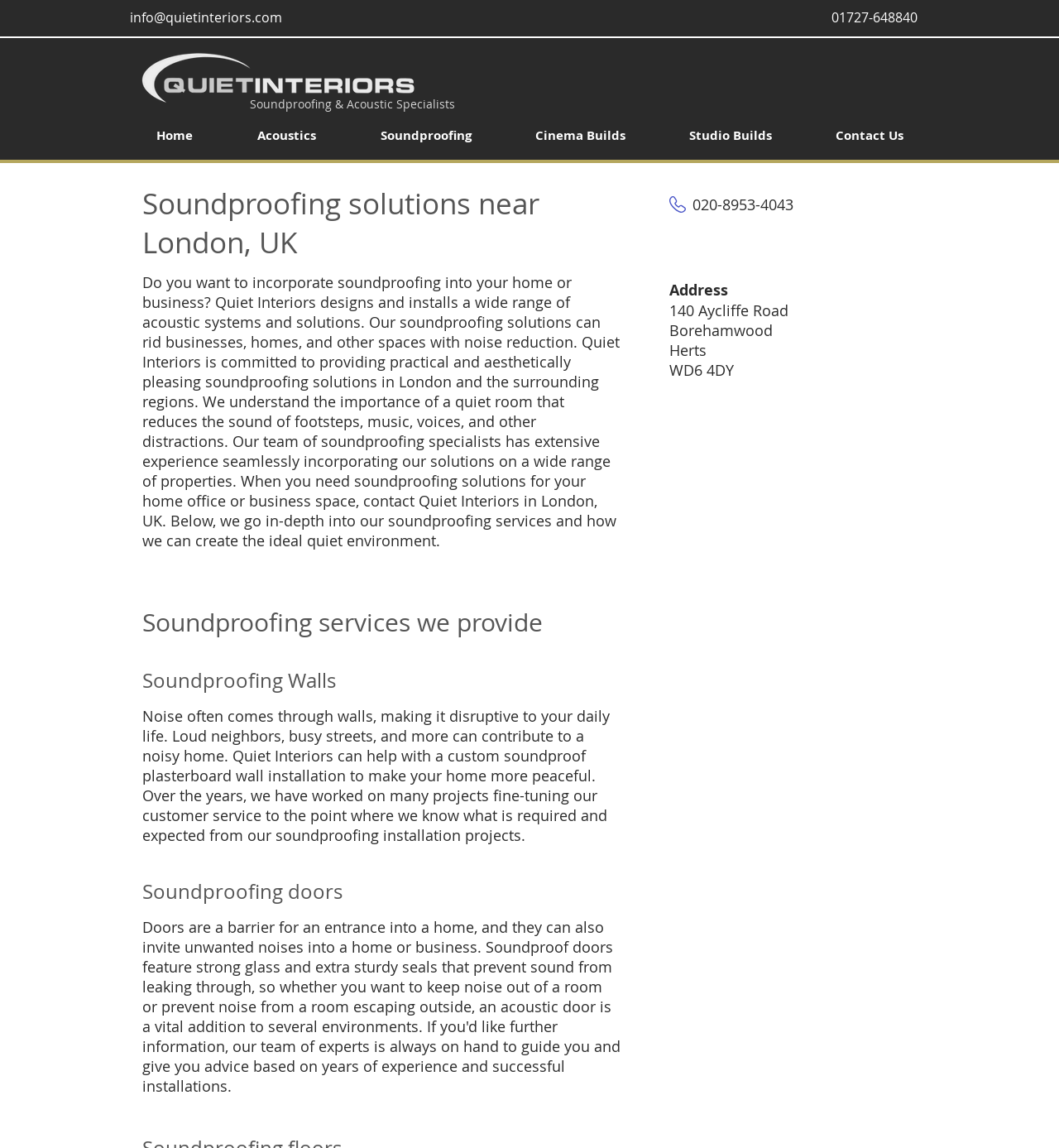Show me the bounding box coordinates of the clickable region to achieve the task as per the instruction: "Contact the website owner".

None